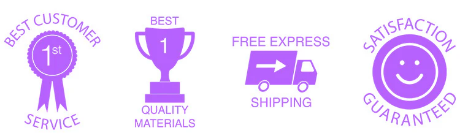Please examine the image and provide a detailed answer to the question: What does the trophy icon represent?

The trophy icon is the second icon from the left, and it represents 'Best Quality Materials', showcasing the premium quality of the item's construction.